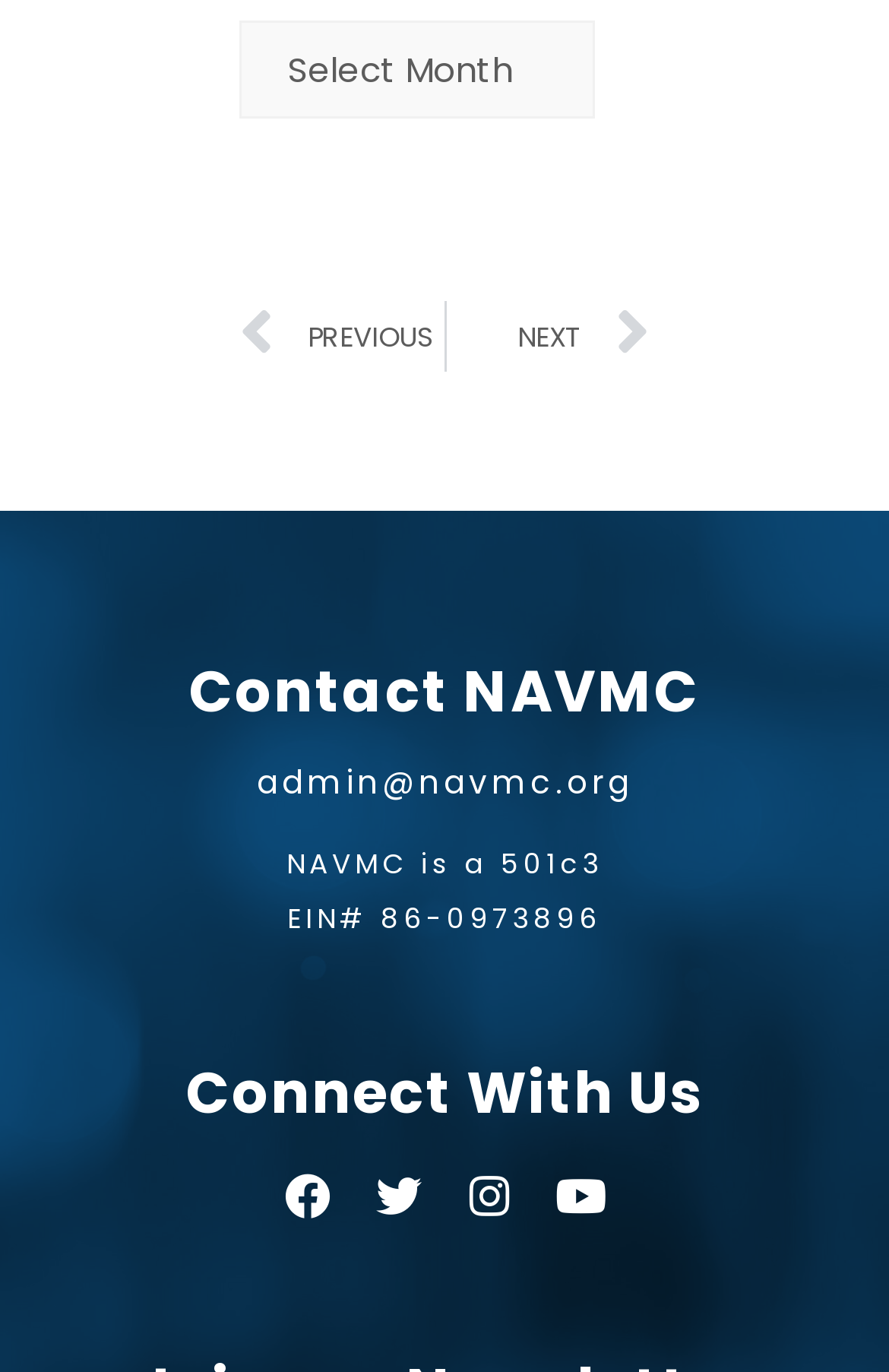Locate the bounding box coordinates of the element that should be clicked to fulfill the instruction: "Click the Prev link".

[0.269, 0.22, 0.499, 0.272]